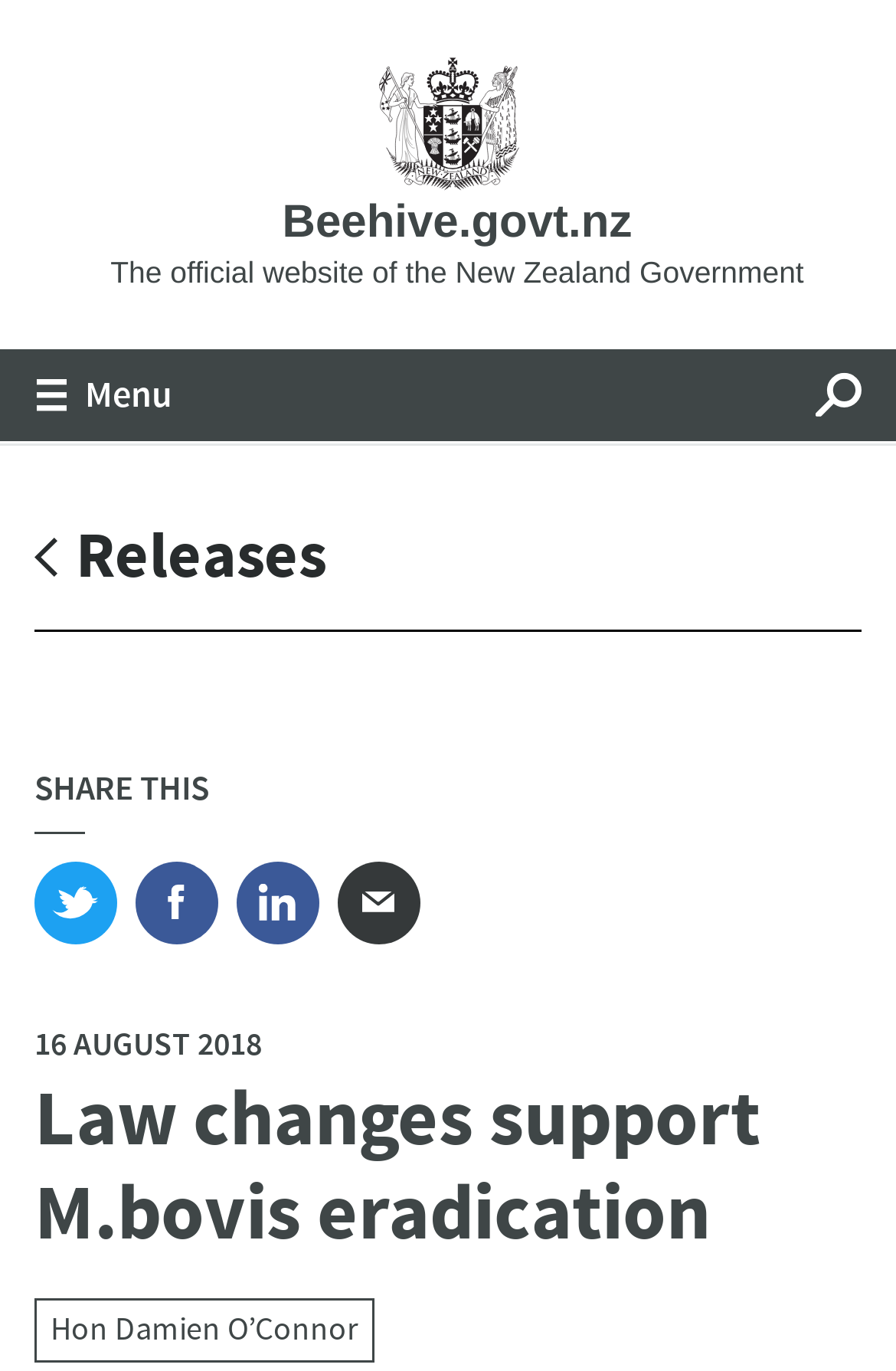Provide an in-depth caption for the elements present on the webpage.

The webpage appears to be a news article or press release from the New Zealand Government's official website, Beehive.govt.nz. At the top left corner, there is a link to skip to the main content. Next to it, there is a link to the home page, accompanied by a small image. A menu button is located at the top left, with a small icon. On the top right, there is a search button, also accompanied by a small icon.

Below the top navigation bar, there are several links to different sections of the website, including Releases, Speeches, and Features. Each of these links has an emphasis on the text. 

On the left side, there is a navigation menu labeled "News Feeds" with a link to "News Feeds Whāngai rongo". 

The main content of the webpage is an article titled "Law changes support M.bovis eradication", with a heading that spans almost the entire width of the page. The article appears to be about Biosecurity Minister Damien O'Connor announcing a package of technical law changes to support the Mycoplasma bovis eradication programme. The author of the article is Hon Damien O'Connor, whose name is mentioned at the bottom of the page. 

There are also social media links to share the article, including Twitter, Facebook, Linkedin, and Email, located below the article. The date of the article, "16 AUGUST 2018", is displayed below the social media links.